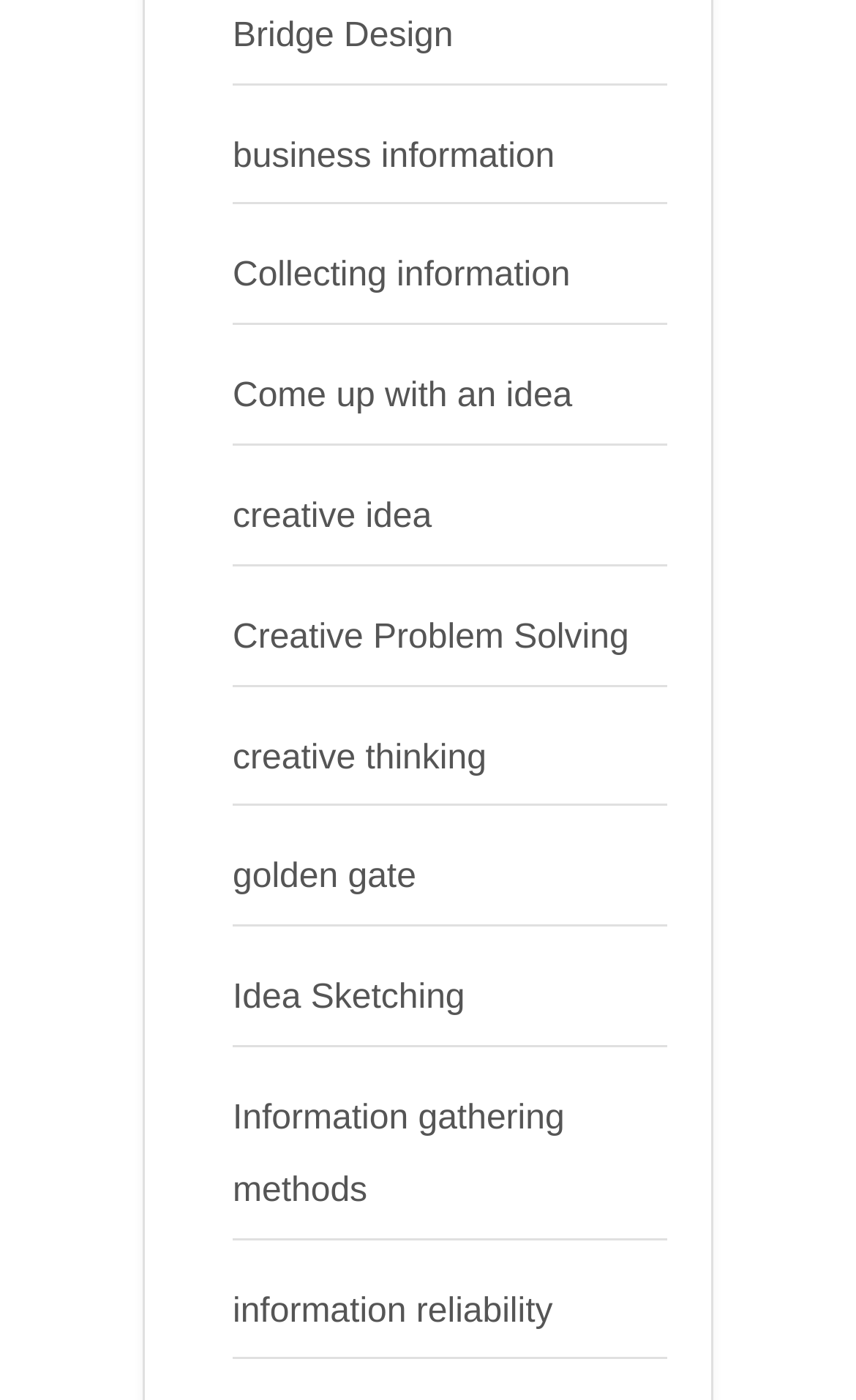Give the bounding box coordinates for this UI element: "Creative Problem Solving". The coordinates should be four float numbers between 0 and 1, arranged as [left, top, right, bottom].

[0.272, 0.442, 0.735, 0.469]